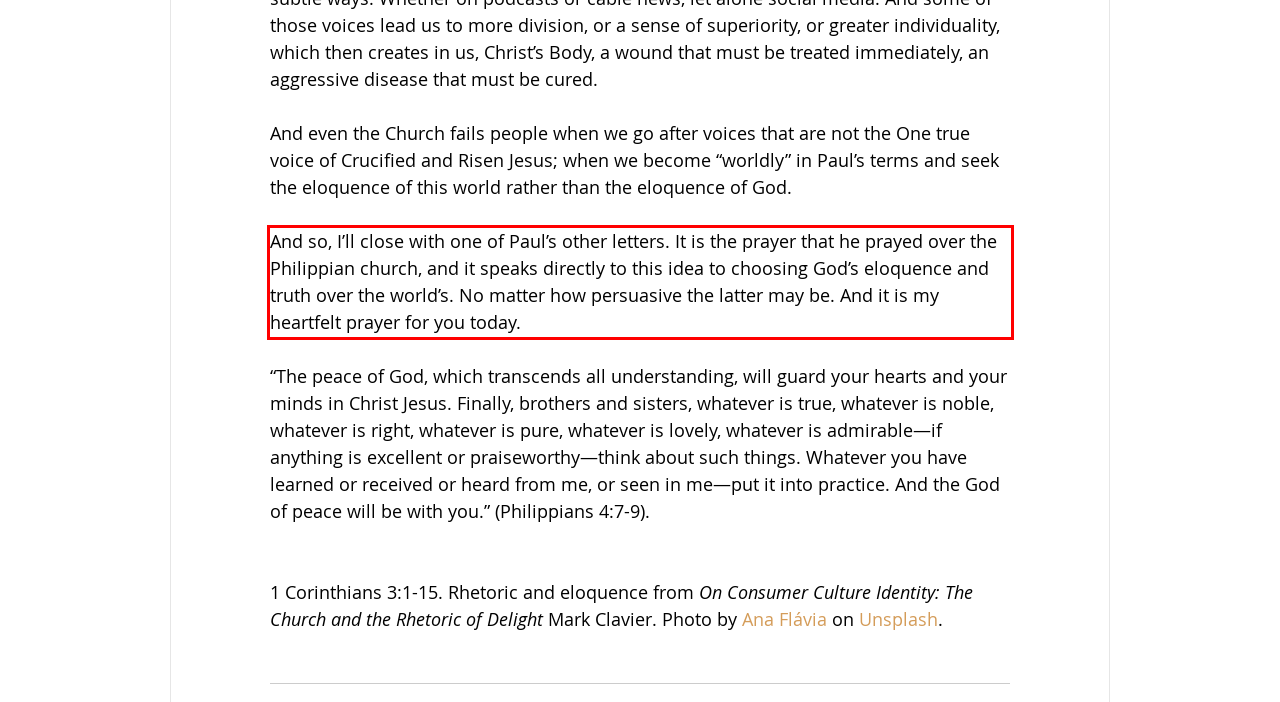Please perform OCR on the text content within the red bounding box that is highlighted in the provided webpage screenshot.

And so, I’ll close with one of Paul’s other letters. It is the prayer that he prayed over the Philippian church, and it speaks directly to this idea to choosing God’s eloquence and truth over the world’s. No matter how persuasive the latter may be. And it is my heartfelt prayer for you today.